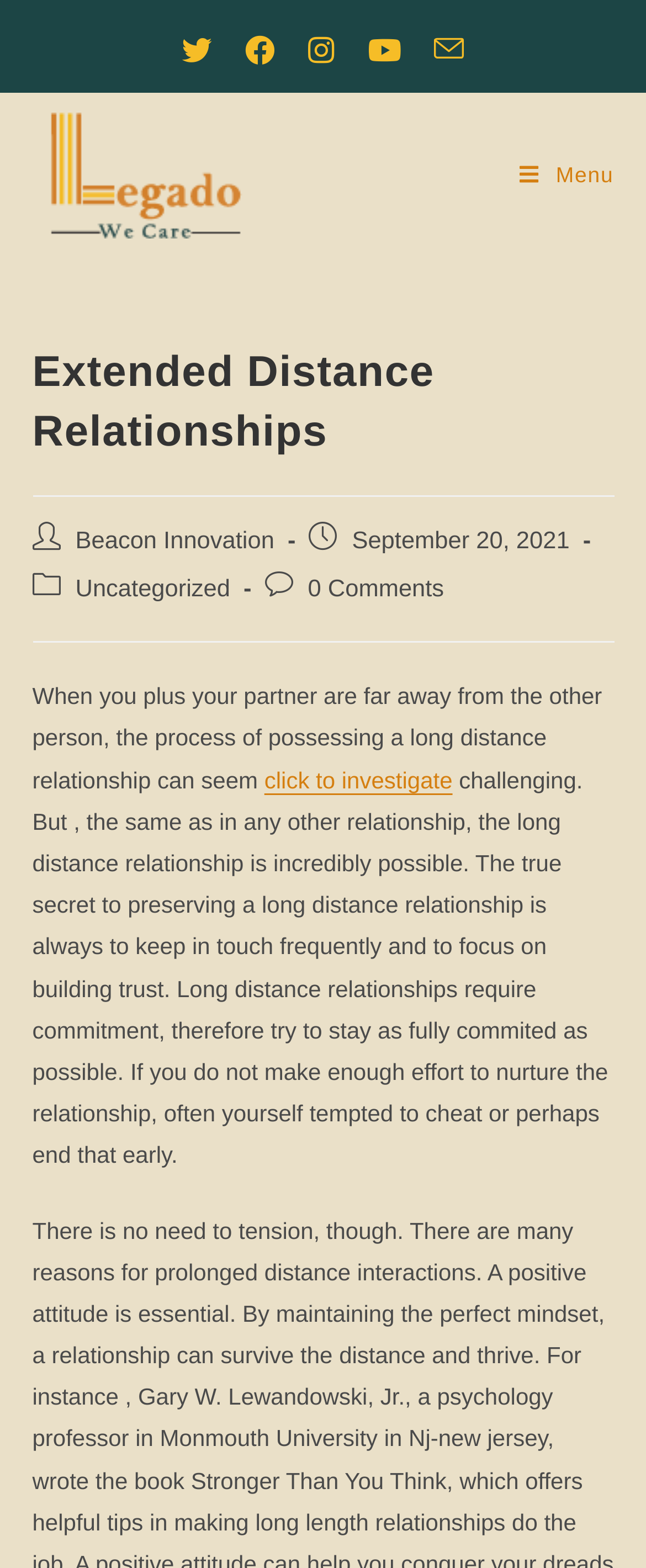Answer the following inquiry with a single word or phrase:
What is the name of the company?

Legado Engineering